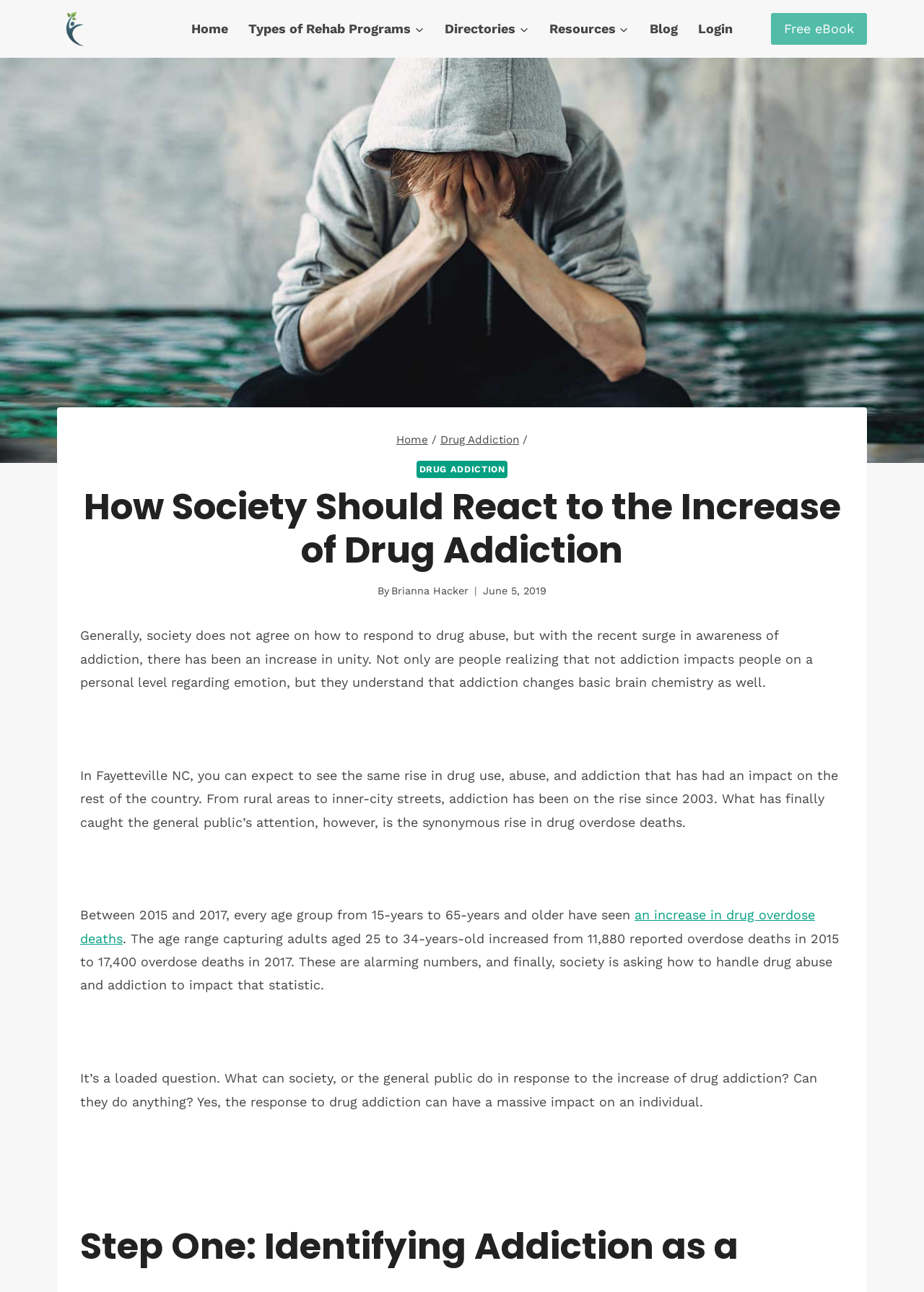Please identify the bounding box coordinates of the element I need to click to follow this instruction: "Read Blog posts".

[0.692, 0.007, 0.745, 0.037]